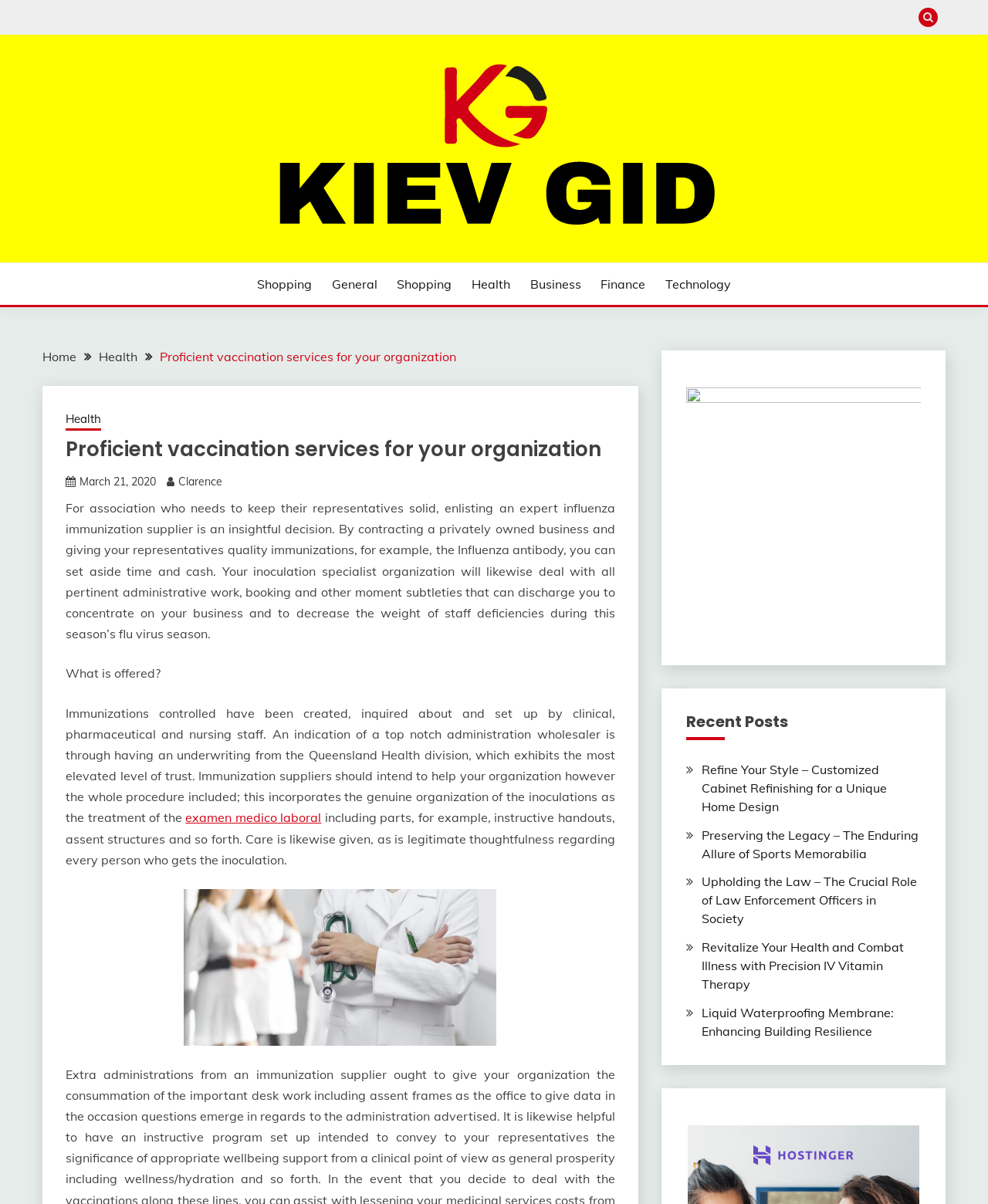Highlight the bounding box coordinates of the element you need to click to perform the following instruction: "View the medical lab image."

[0.186, 0.738, 0.503, 0.868]